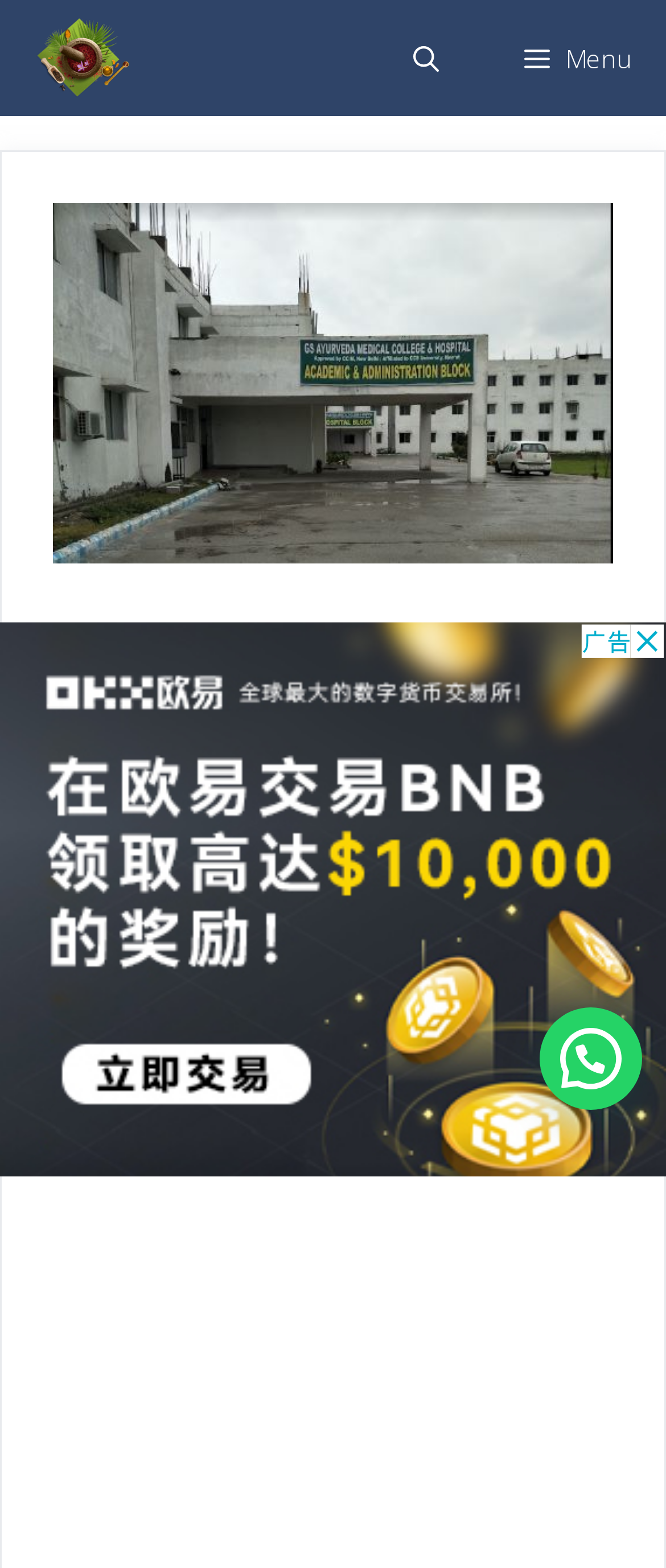What is the purpose of the button with the description 'Menu'?
Answer the question with a detailed explanation, including all necessary information.

The button with the description 'Menu' has an attribute 'controls' with the value 'primary-menu', indicating that it is used to control the primary menu. This button is likely a toggle button to expand or collapse the primary menu.